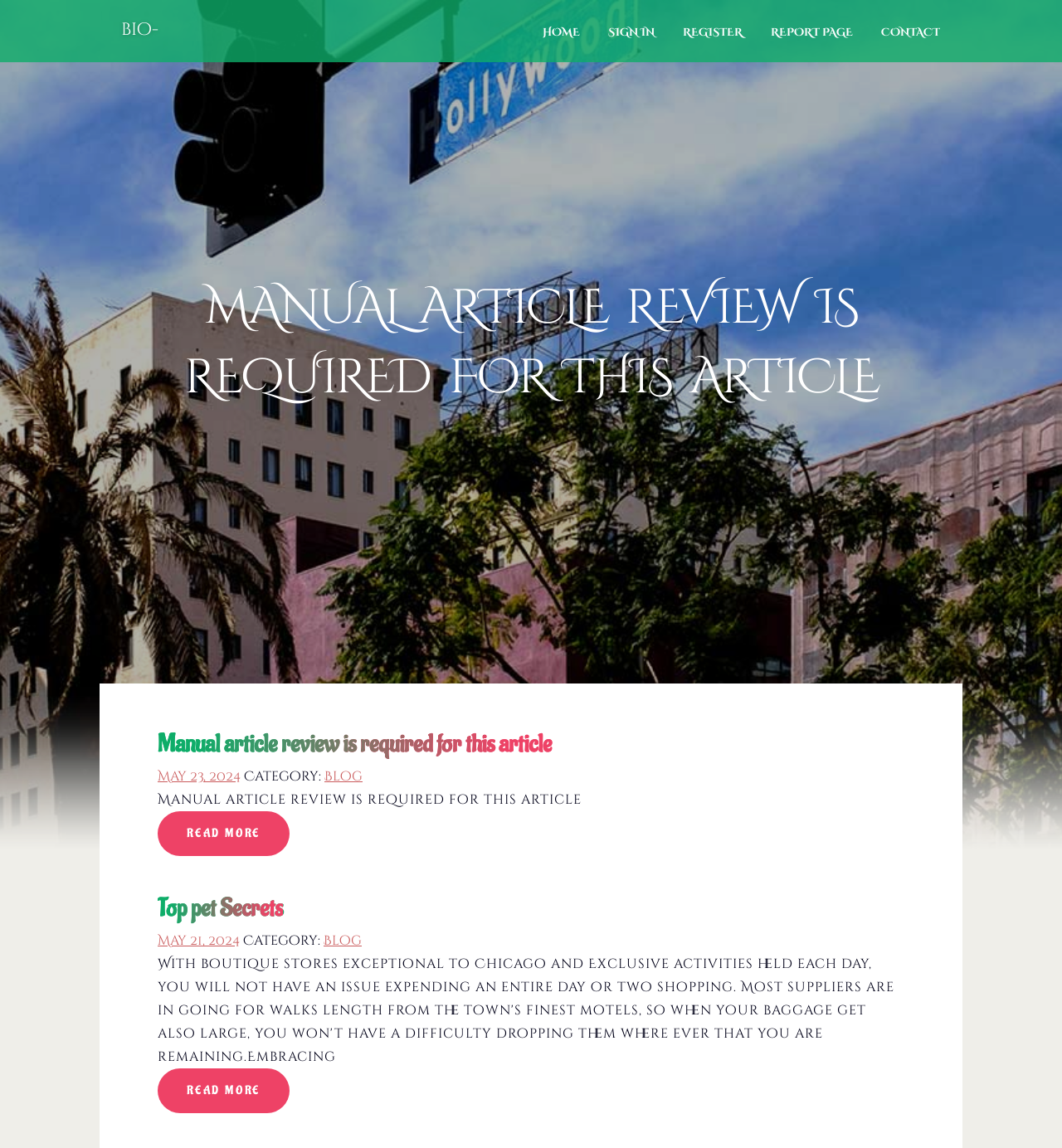Determine the coordinates of the bounding box that should be clicked to complete the instruction: "go to homepage". The coordinates should be represented by four float numbers between 0 and 1: [left, top, right, bottom].

[0.498, 0.0, 0.559, 0.054]